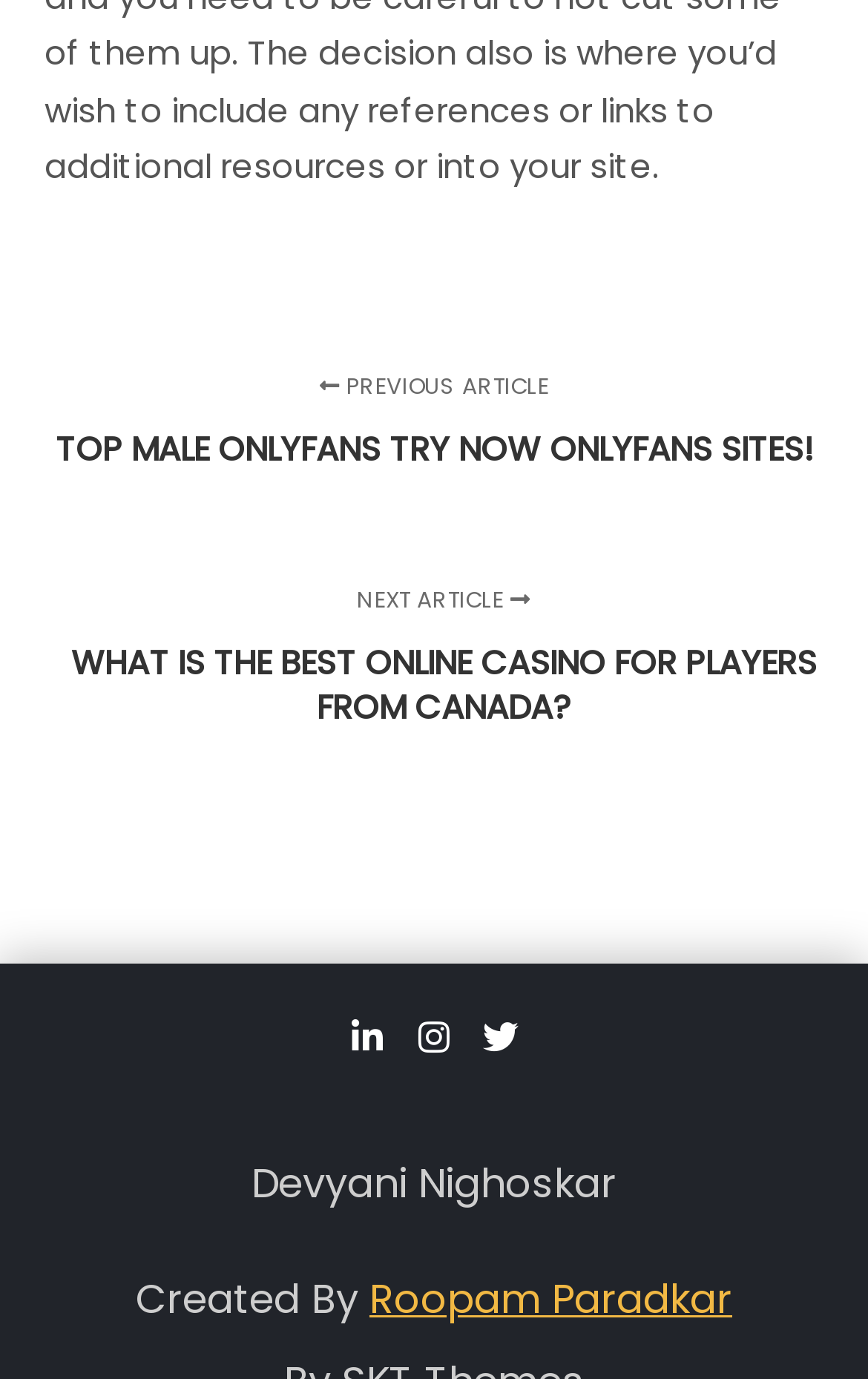Respond with a single word or phrase for the following question: 
What is the name of the author?

Roopam Paradkar